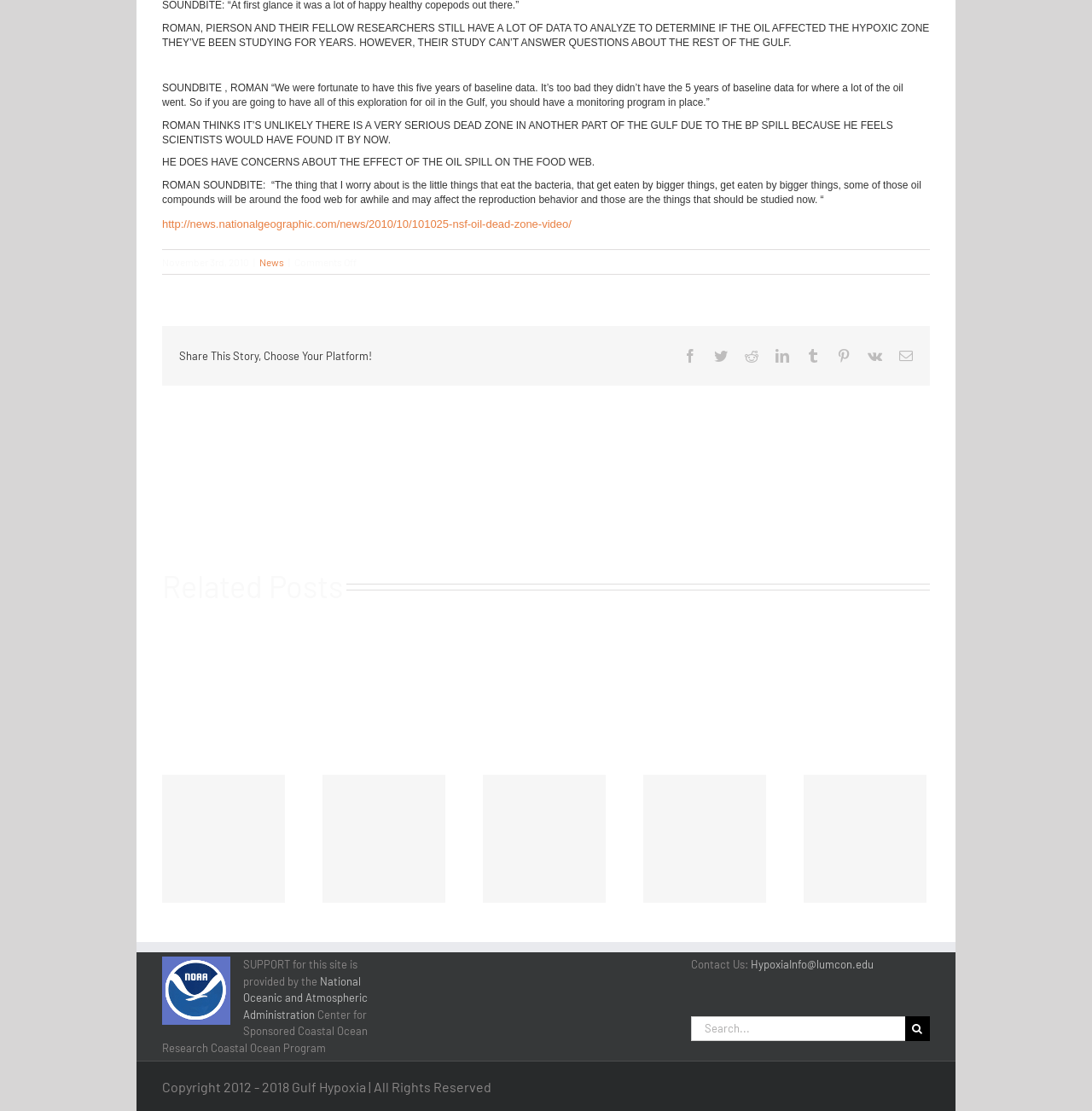Review the image closely and give a comprehensive answer to the question: Who is quoted in the article?

The article quotes Roman, as indicated by the static text elements 'ROMAN SOUNDBITE:' and 'ROMAN “We were fortunate to have this five years of baseline data...' which suggests that Roman is a researcher or expert being quoted in the article.